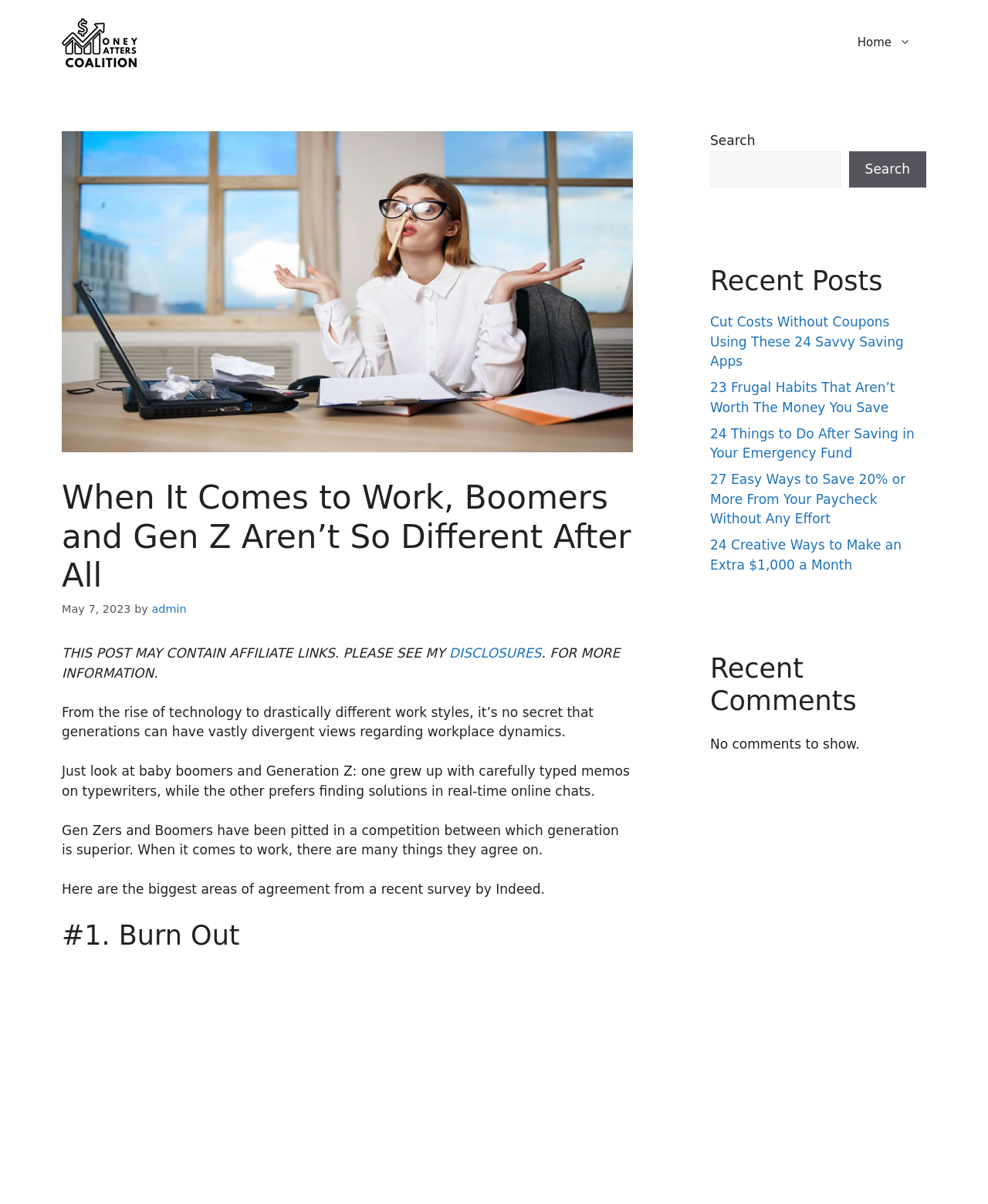Can you find the bounding box coordinates of the area I should click to execute the following instruction: "Read the article 'Cut Costs Without Coupons Using These 24 Savvy Saving Apps'"?

[0.719, 0.261, 0.915, 0.306]